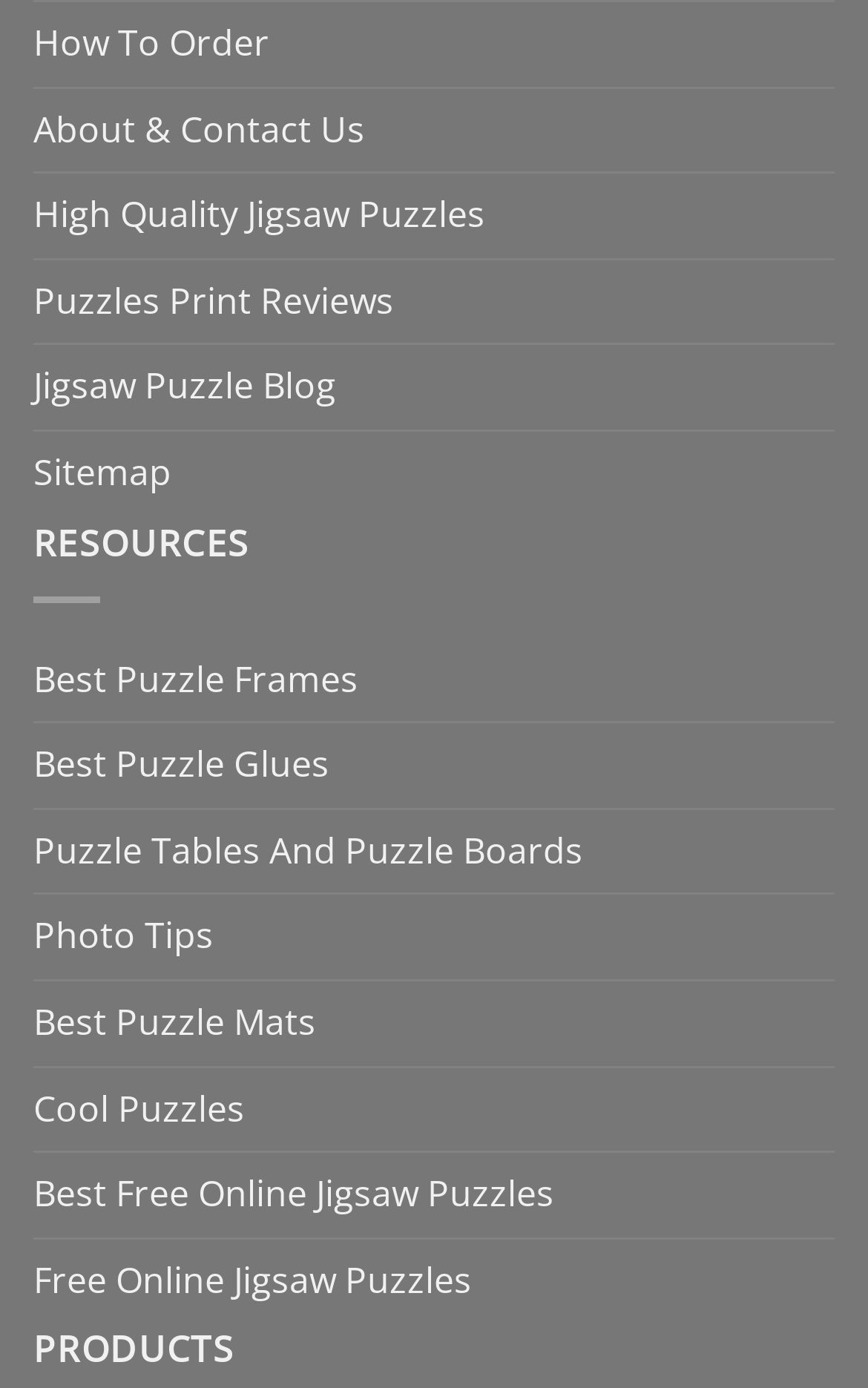Provide a brief response to the question below using a single word or phrase: 
How many static text elements are there on this webpage?

2